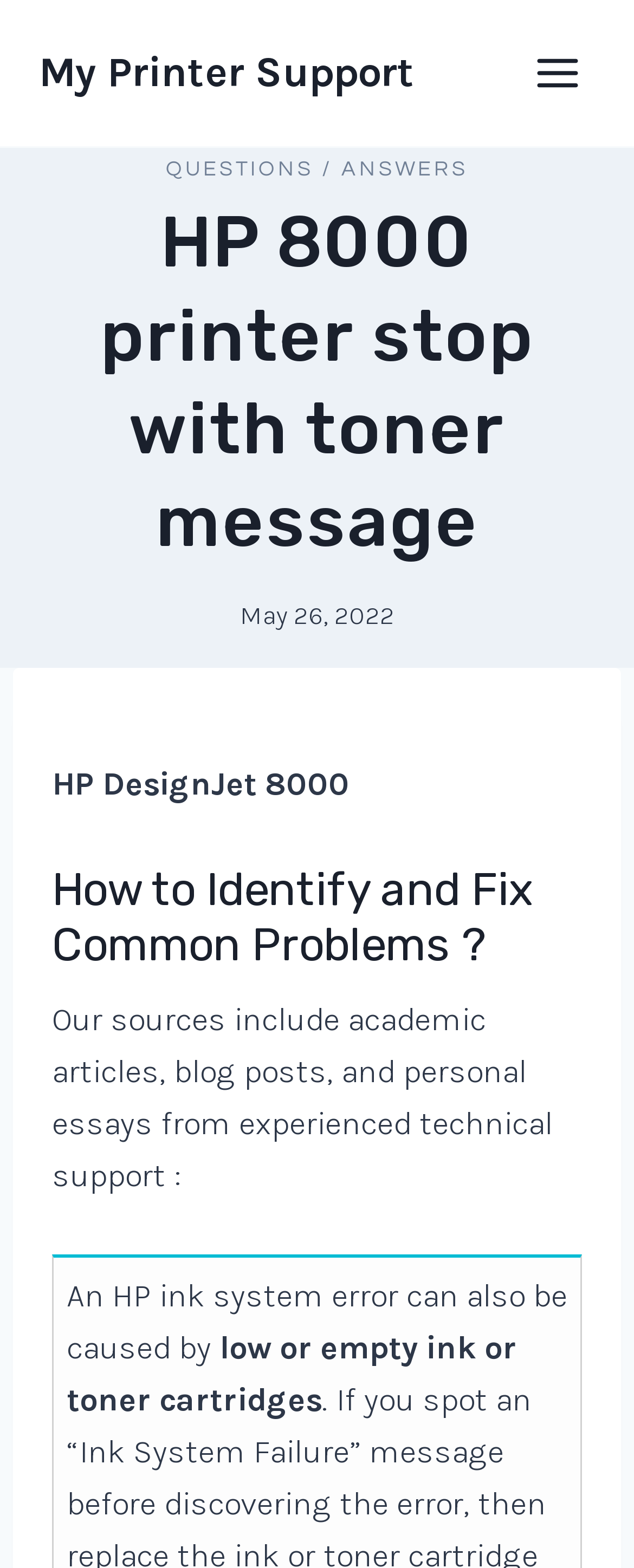What type of content is cited as a source on the webpage?
Look at the image and answer the question with a single word or phrase.

Academic articles, blog posts, and personal essays